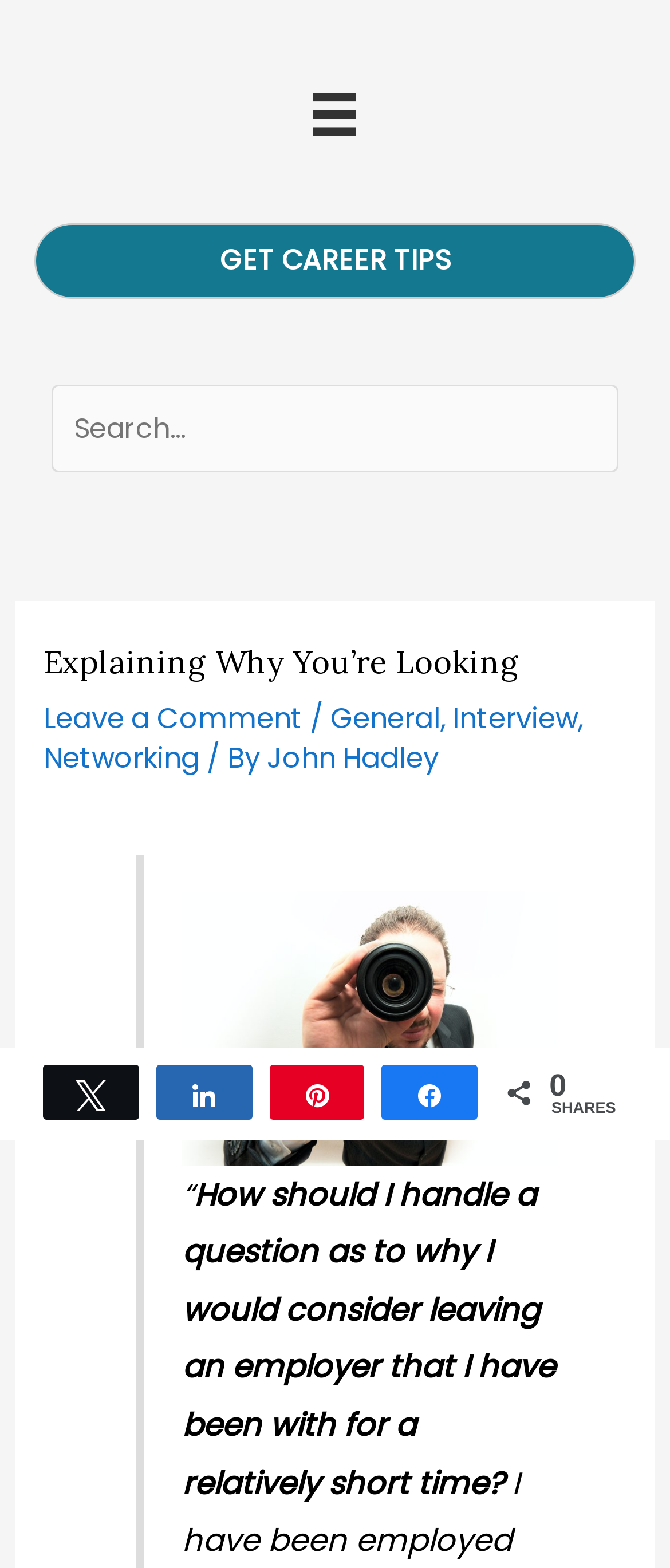Determine the bounding box coordinates of the element that should be clicked to execute the following command: "Read the article about leaving an employer".

[0.272, 0.748, 0.828, 0.959]